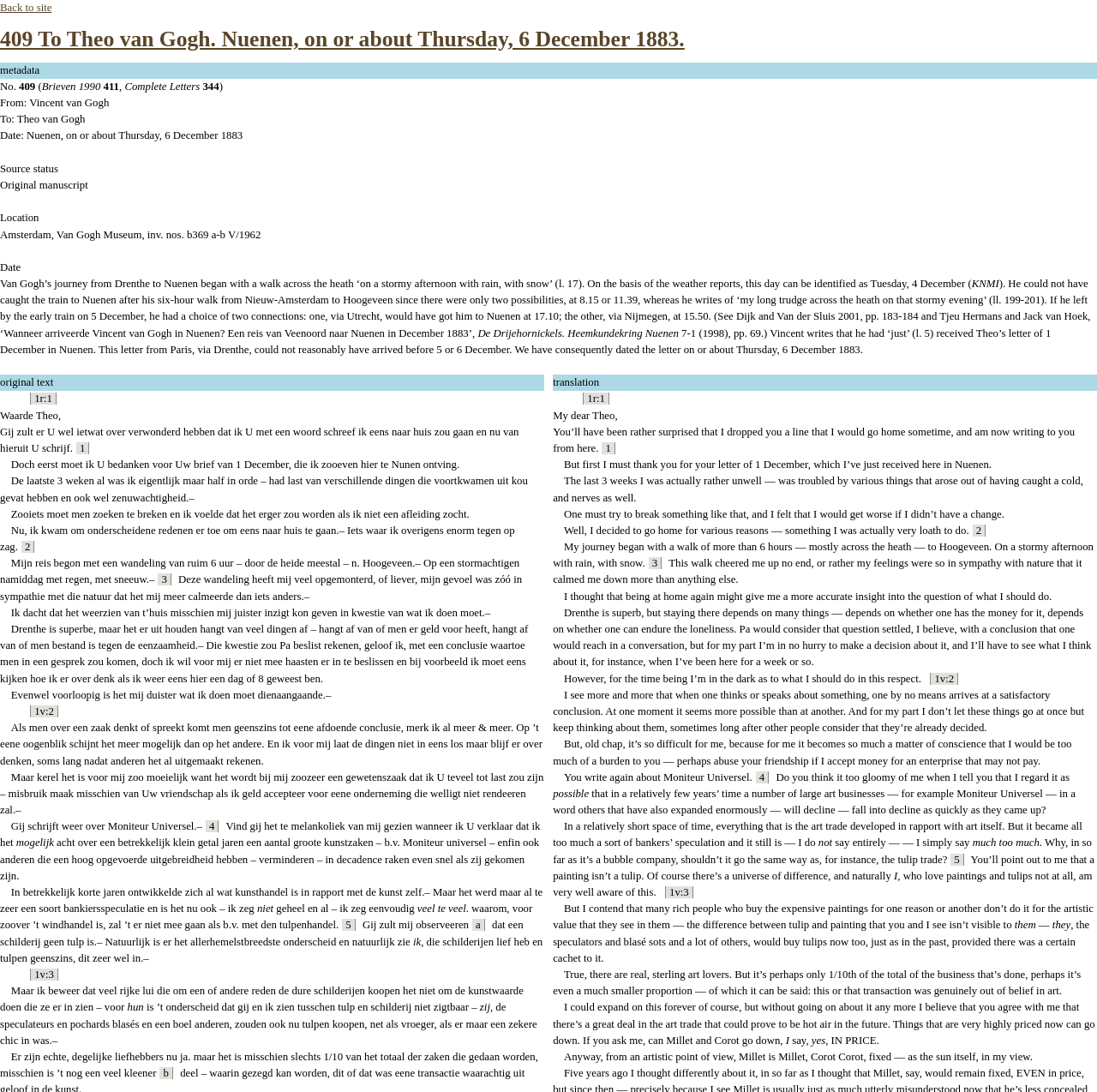From the details in the image, provide a thorough response to the question: What is the date of the letter?

The date of the letter can be found in the heading '409 To Theo van Gogh. Nuenen, on or about Thursday, 6 December 1883.' which is located at the top of the webpage.